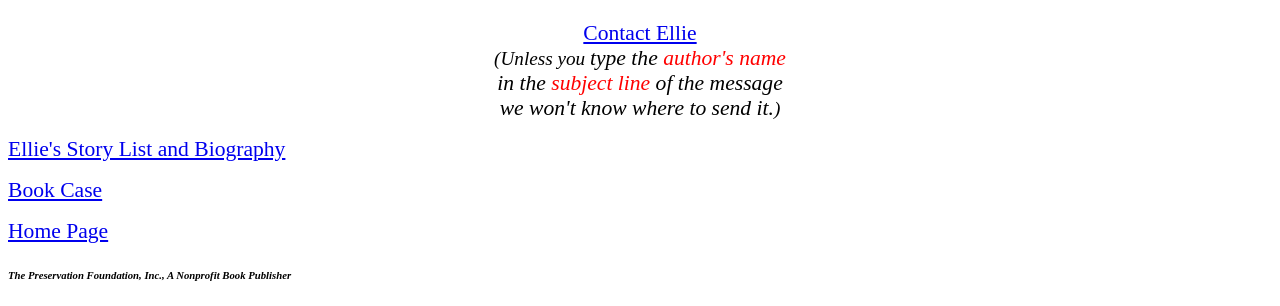Given the description of the UI element: "Contact Ellie", predict the bounding box coordinates in the form of [left, top, right, bottom], with each value being a float between 0 and 1.

[0.456, 0.069, 0.544, 0.147]